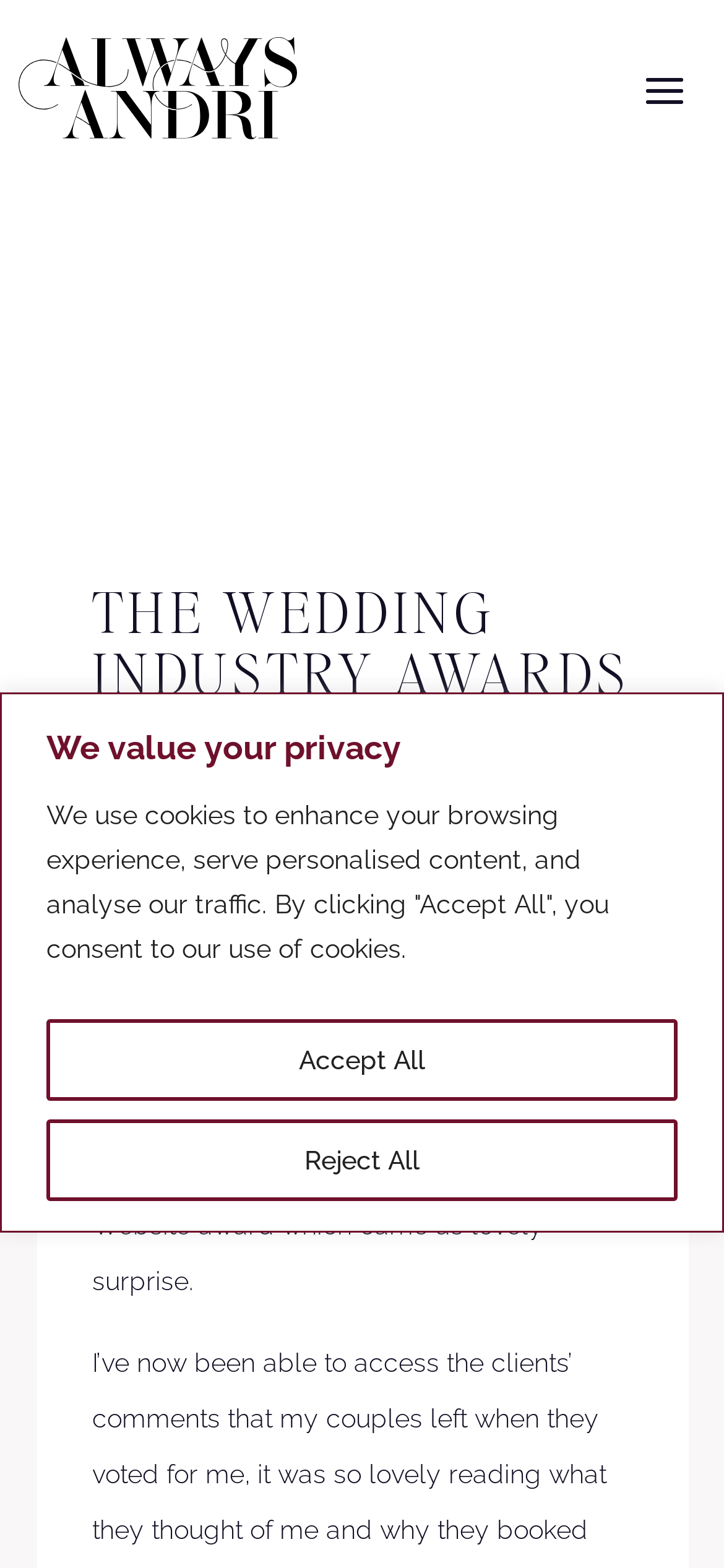What is the award the website has been shortlisted for?
Kindly offer a comprehensive and detailed response to the question.

I found this answer by looking at the text that says 'my website has been shortlisted for the Best Wedding Industry Website award'.